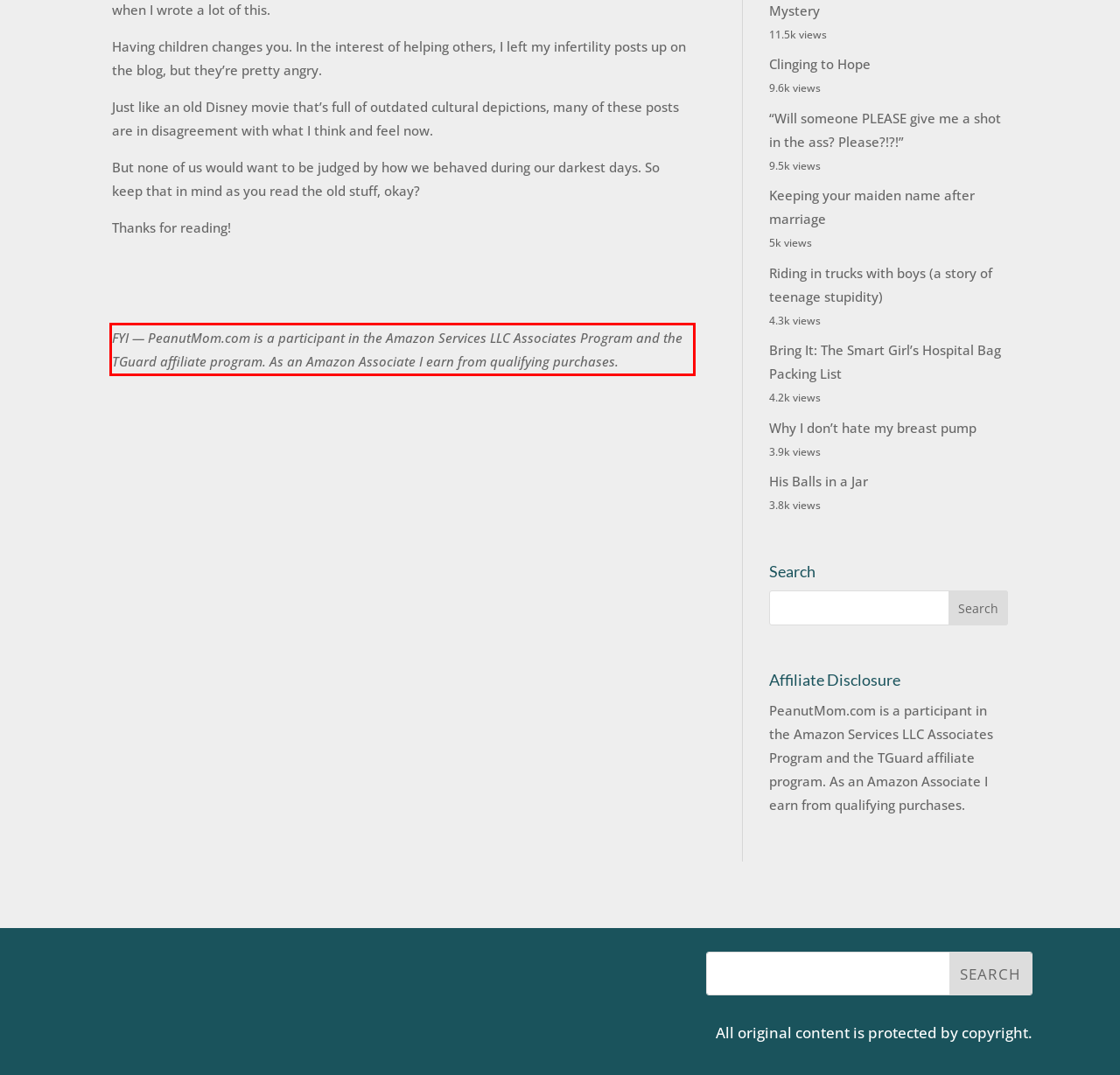Please use OCR to extract the text content from the red bounding box in the provided webpage screenshot.

FYI — PeanutMom.com is a participant in the Amazon Services LLC Associates Program and the TGuard affiliate program. As an Amazon Associate I earn from qualifying purchases.